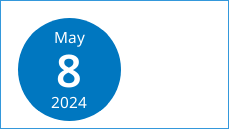Analyze the image and deliver a detailed answer to the question: What is the background color of the image?

The question asks about the background color of the image. Upon inspecting the image, I notice that the background is a vibrant blue color, which provides a visually appealing contrast to the white text and makes the date indicator stand out.